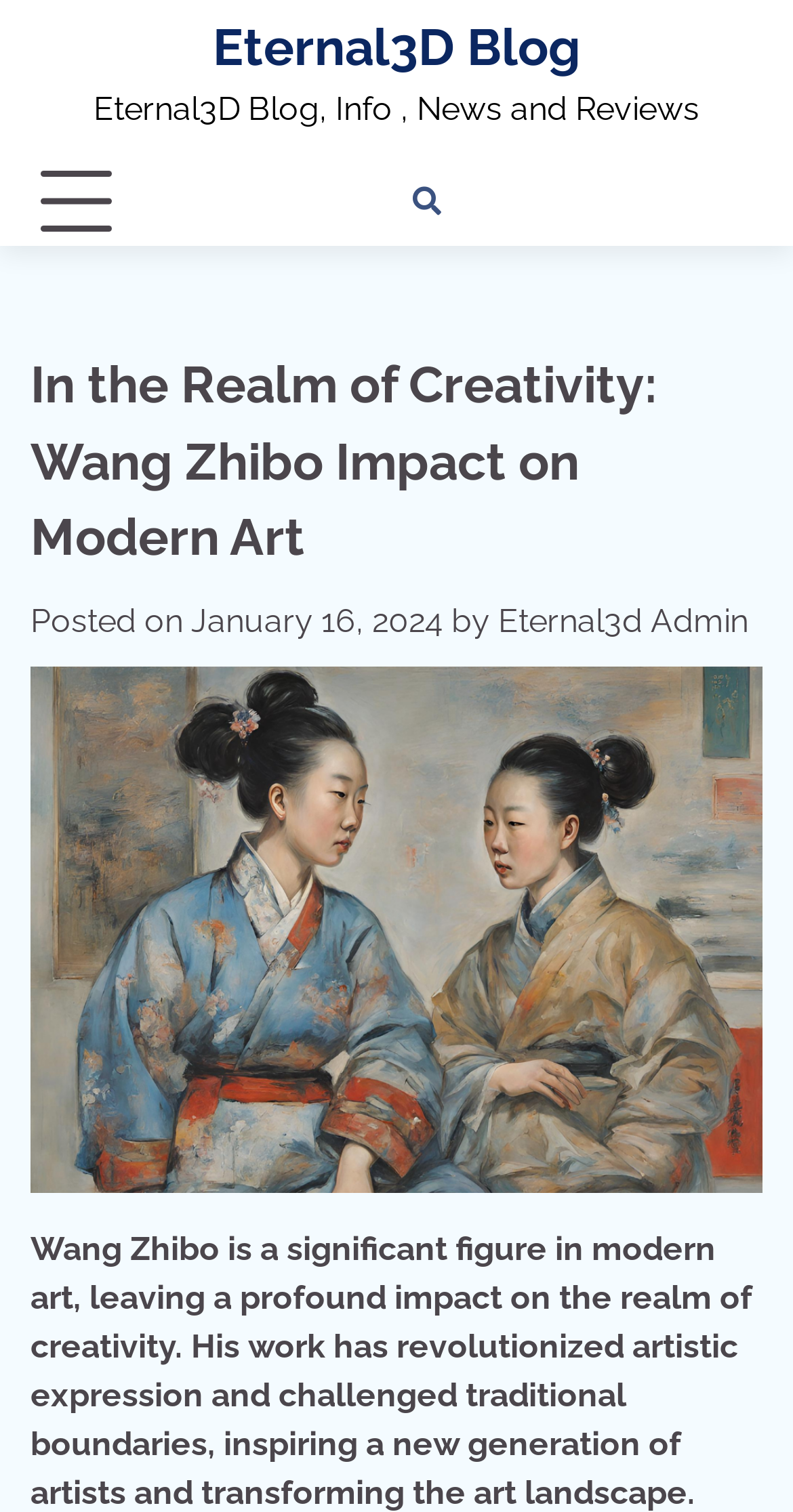Determine the bounding box coordinates in the format (top-left x, top-left y, bottom-right x, bottom-right y). Ensure all values are floating point numbers between 0 and 1. Identify the bounding box of the UI element described by: Eternal3D Blog

[0.268, 0.012, 0.732, 0.051]